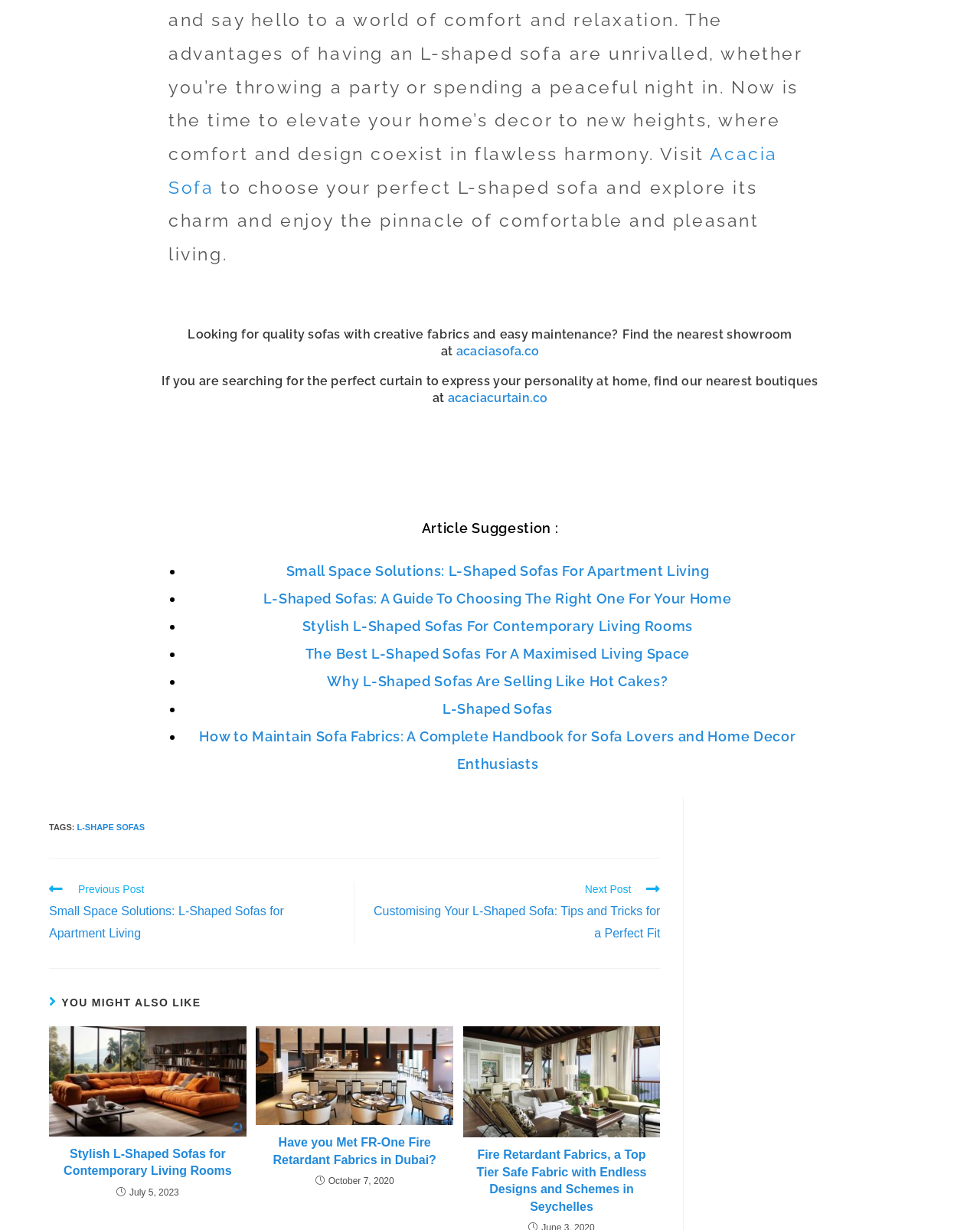What is the purpose of the link 'acaciasofa.co'?
Please provide a detailed answer to the question.

The link 'acaciasofa.co' is mentioned in the heading 'Looking for quality sofas with creative fabrics and easy maintenance? Find the nearest showroom at acaciasofa.co', indicating that the purpose of this link is to help users find the nearest showroom.